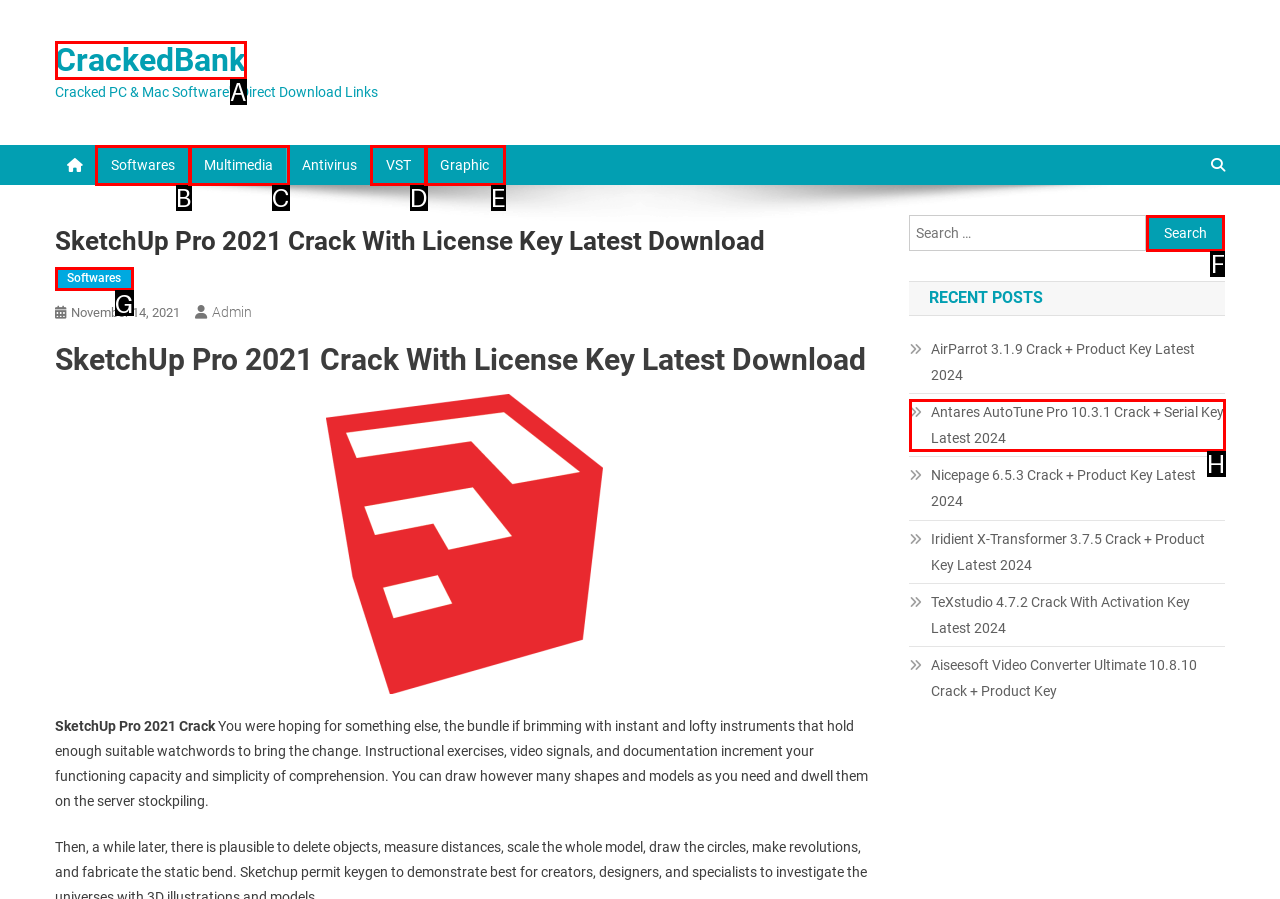Which option is described as follows: parent_node: Search for: value="Search"
Answer with the letter of the matching option directly.

F